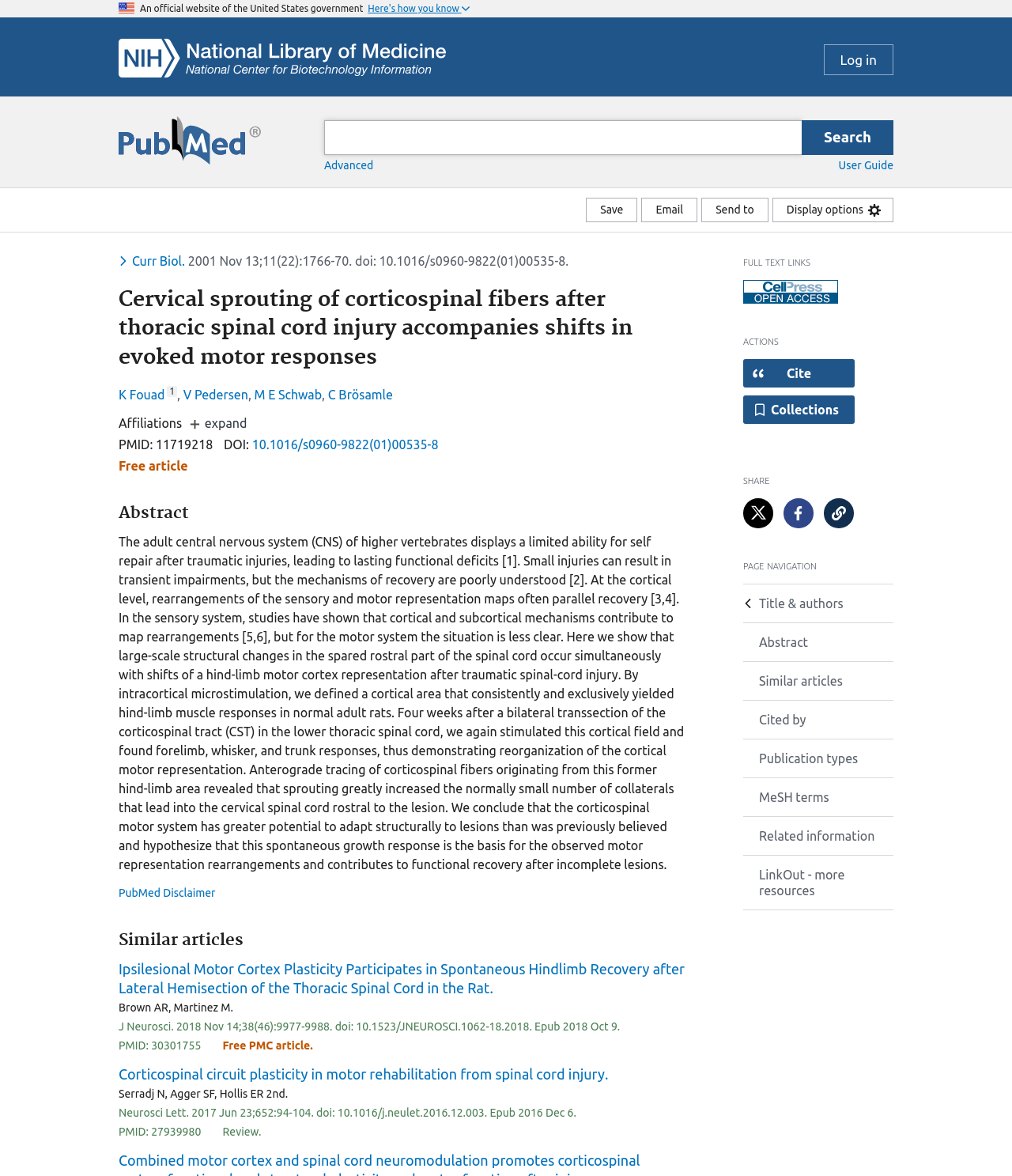Find the bounding box coordinates of the element to click in order to complete this instruction: "Save the article". The bounding box coordinates must be four float numbers between 0 and 1, denoted as [left, top, right, bottom].

[0.579, 0.168, 0.63, 0.189]